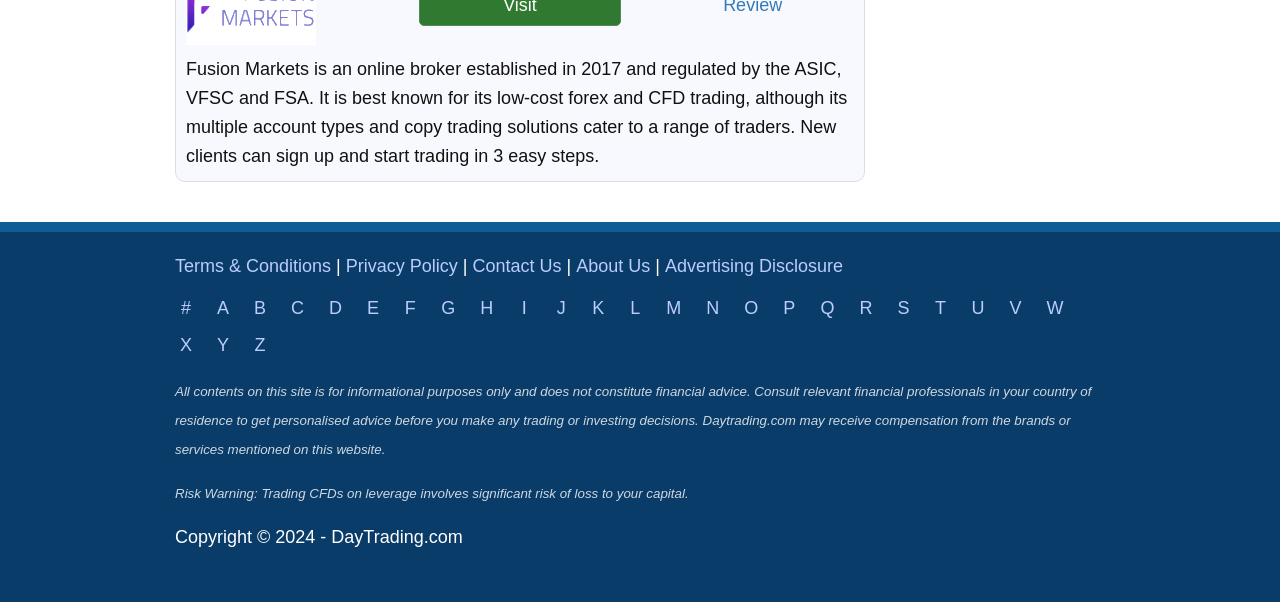What is the warning about trading CFDs?
Answer the question with just one word or phrase using the image.

Risk of loss